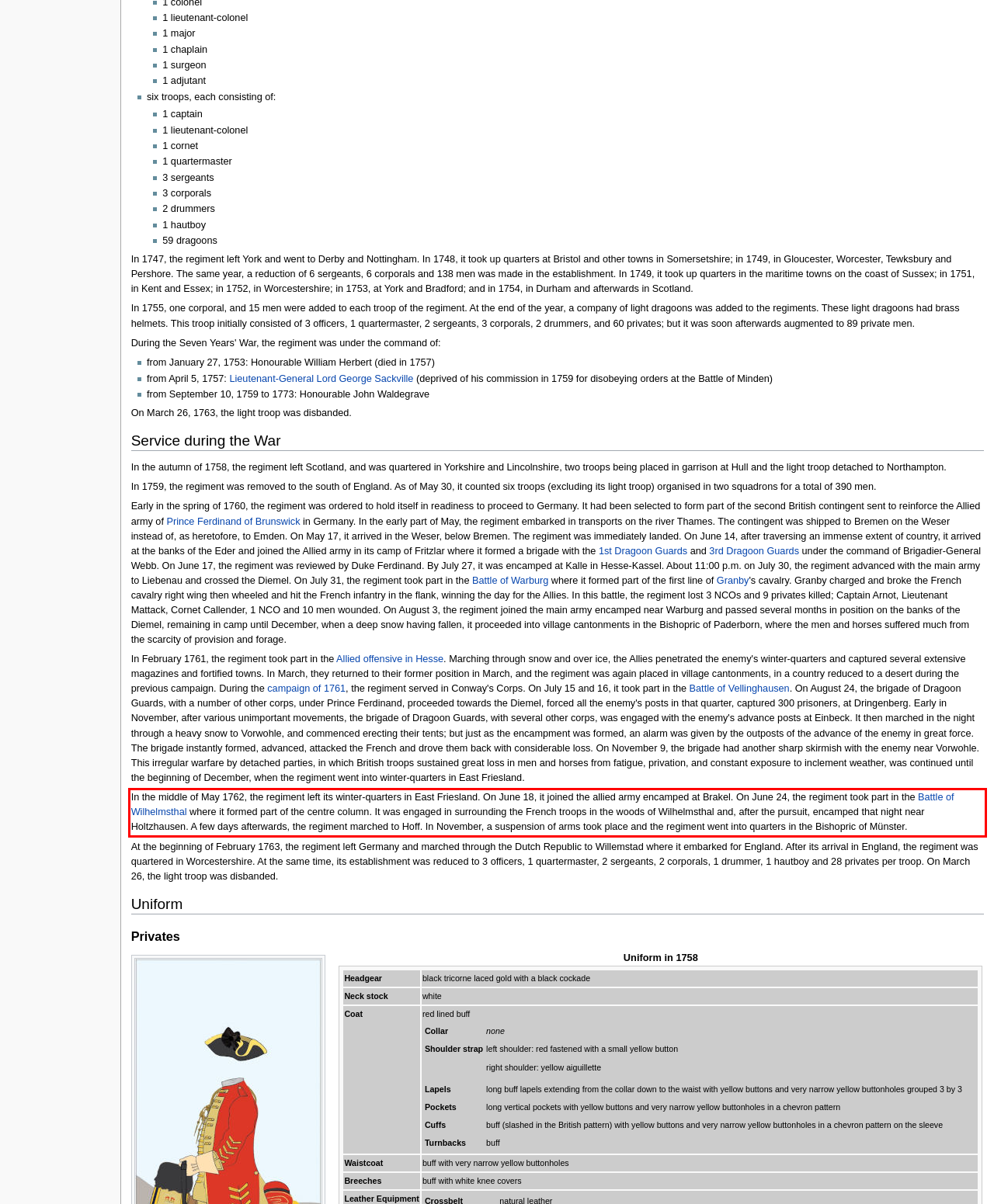Given a webpage screenshot, identify the text inside the red bounding box using OCR and extract it.

In the middle of May 1762, the regiment left its winter-quarters in East Friesland. On June 18, it joined the allied army encamped at Brakel. On June 24, the regiment took part in the Battle of Wilhelmsthal where it formed part of the centre column. It was engaged in surrounding the French troops in the woods of Wilhelmsthal and, after the pursuit, encamped that night near Holtzhausen. A few days afterwards, the regiment marched to Hoff. In November, a suspension of arms took place and the regiment went into quarters in the Bishopric of Münster.